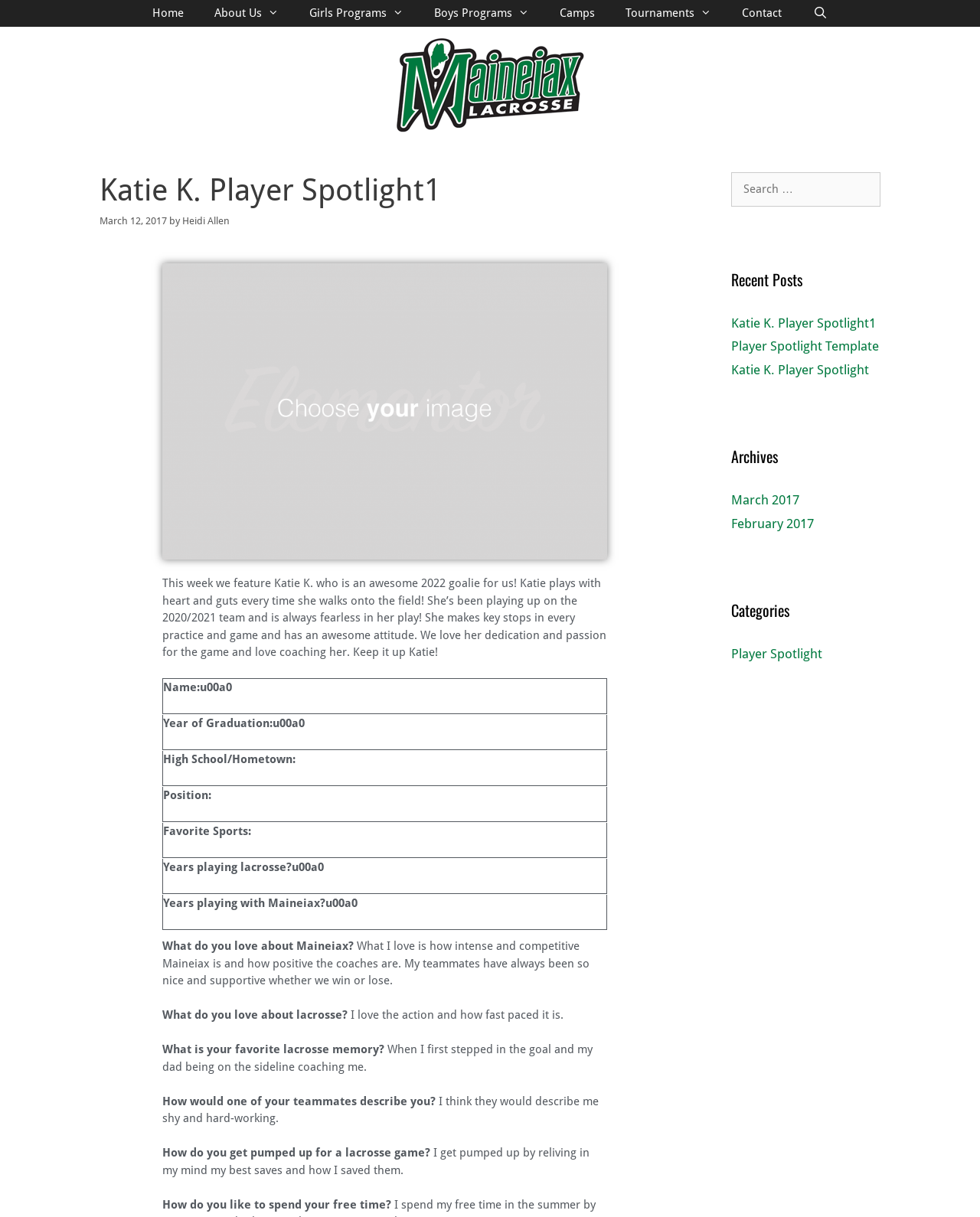Answer succinctly with a single word or phrase:
What is the name of the lacrosse team Katie K. plays for?

Maineiax Lacrosse